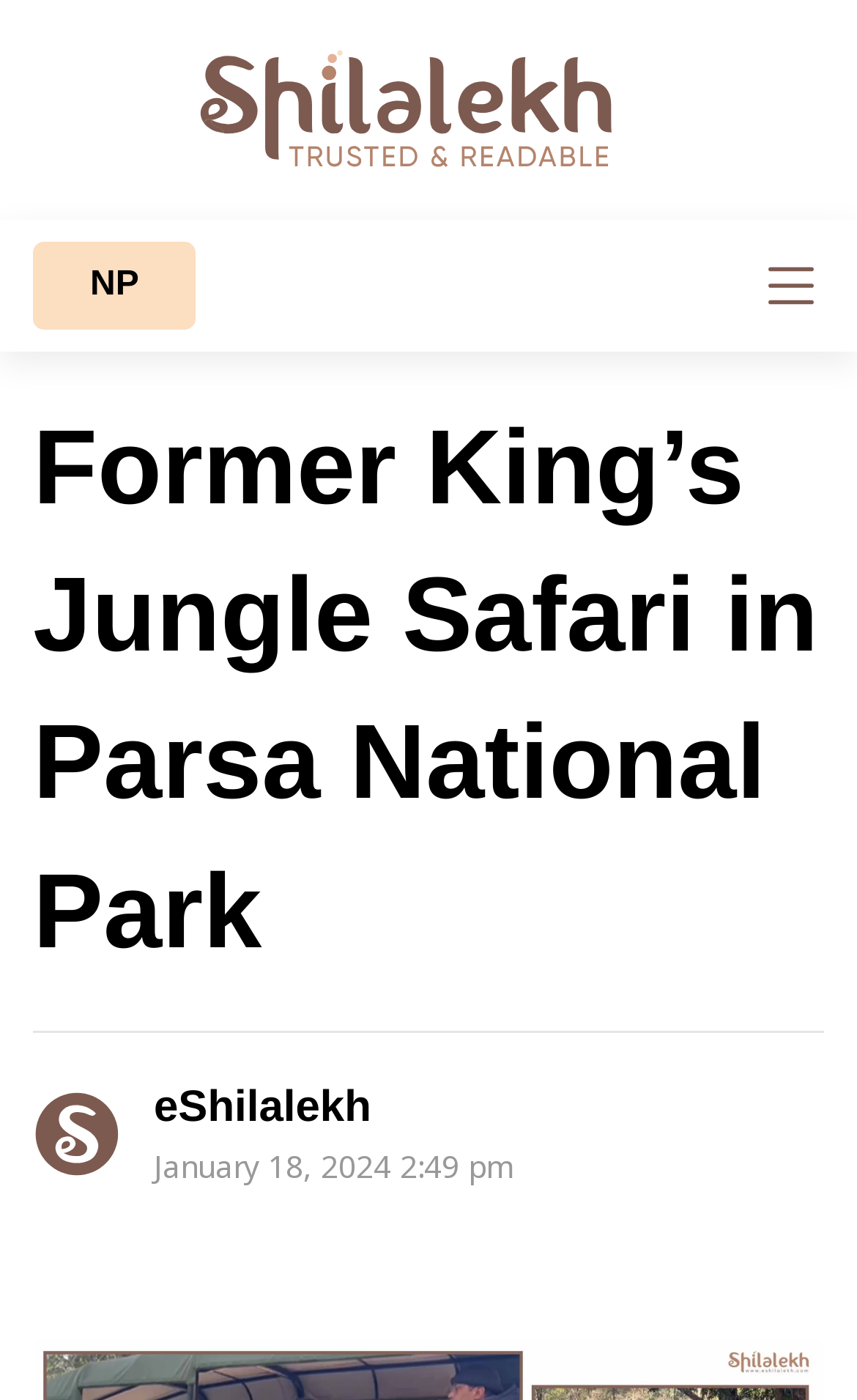Provide the bounding box coordinates of the UI element this sentence describes: "NP".

[0.038, 0.173, 0.229, 0.235]